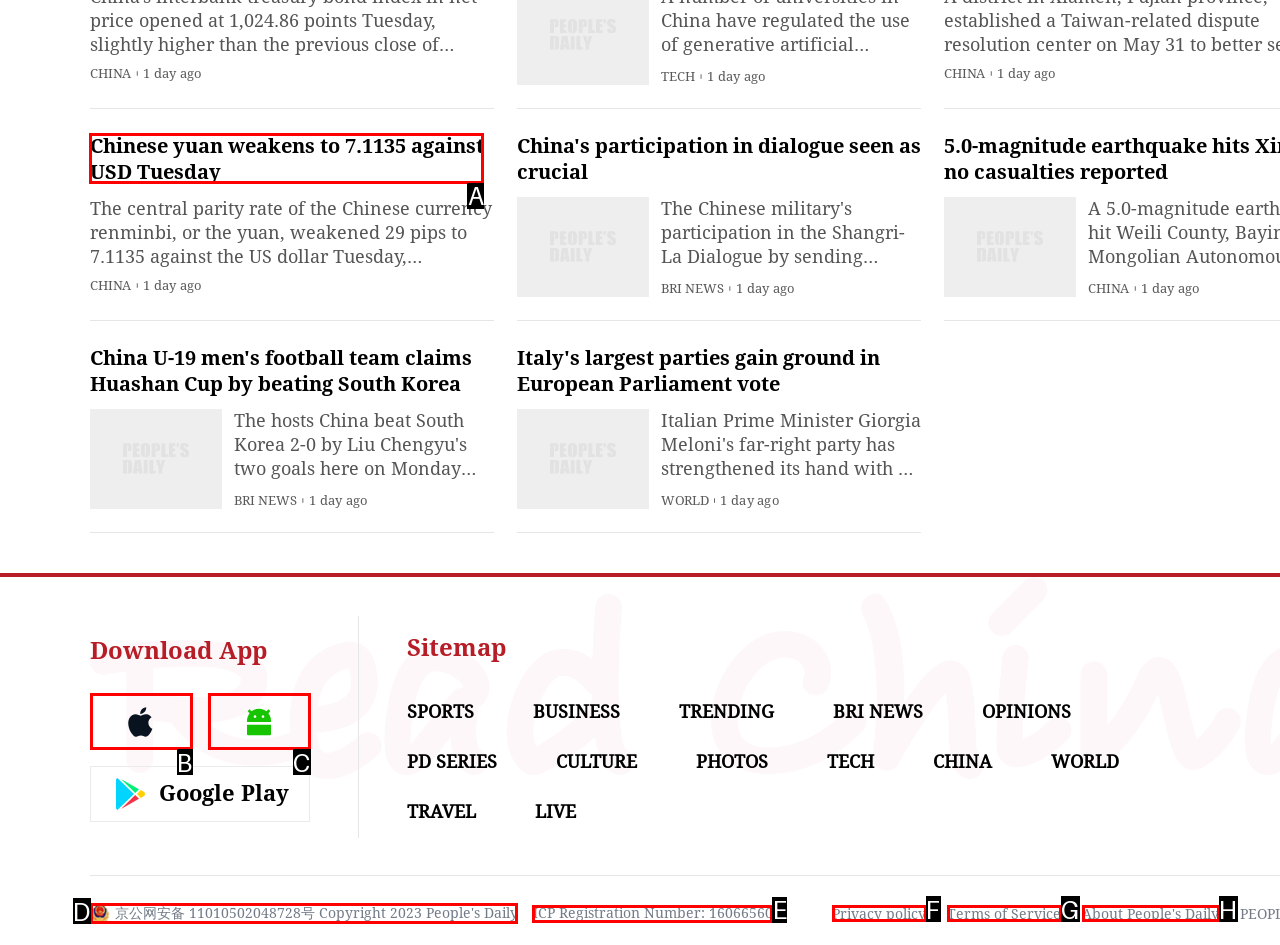Tell me which one HTML element I should click to complete the following task: Read news about China Answer with the option's letter from the given choices directly.

A